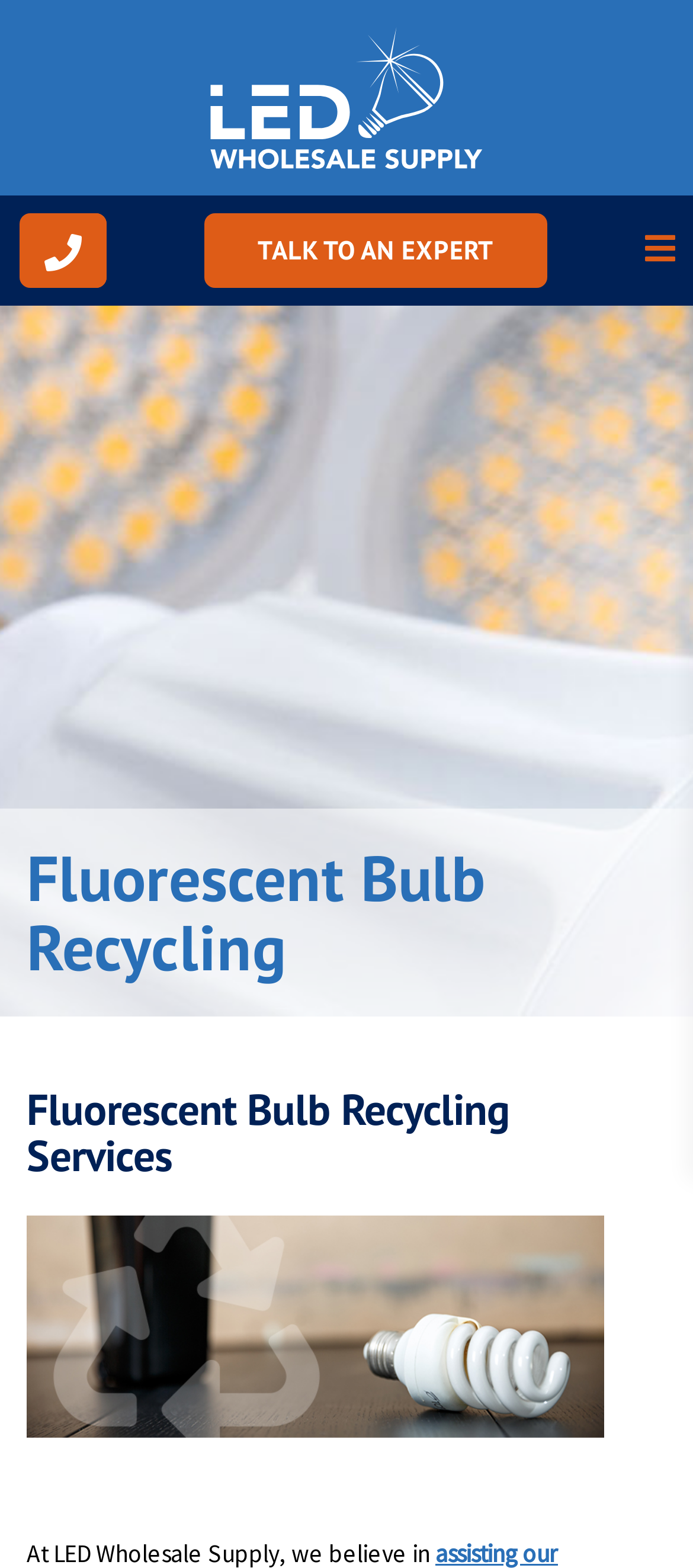Identify the main heading from the webpage and provide its text content.

Fluorescent Bulb Recycling Services